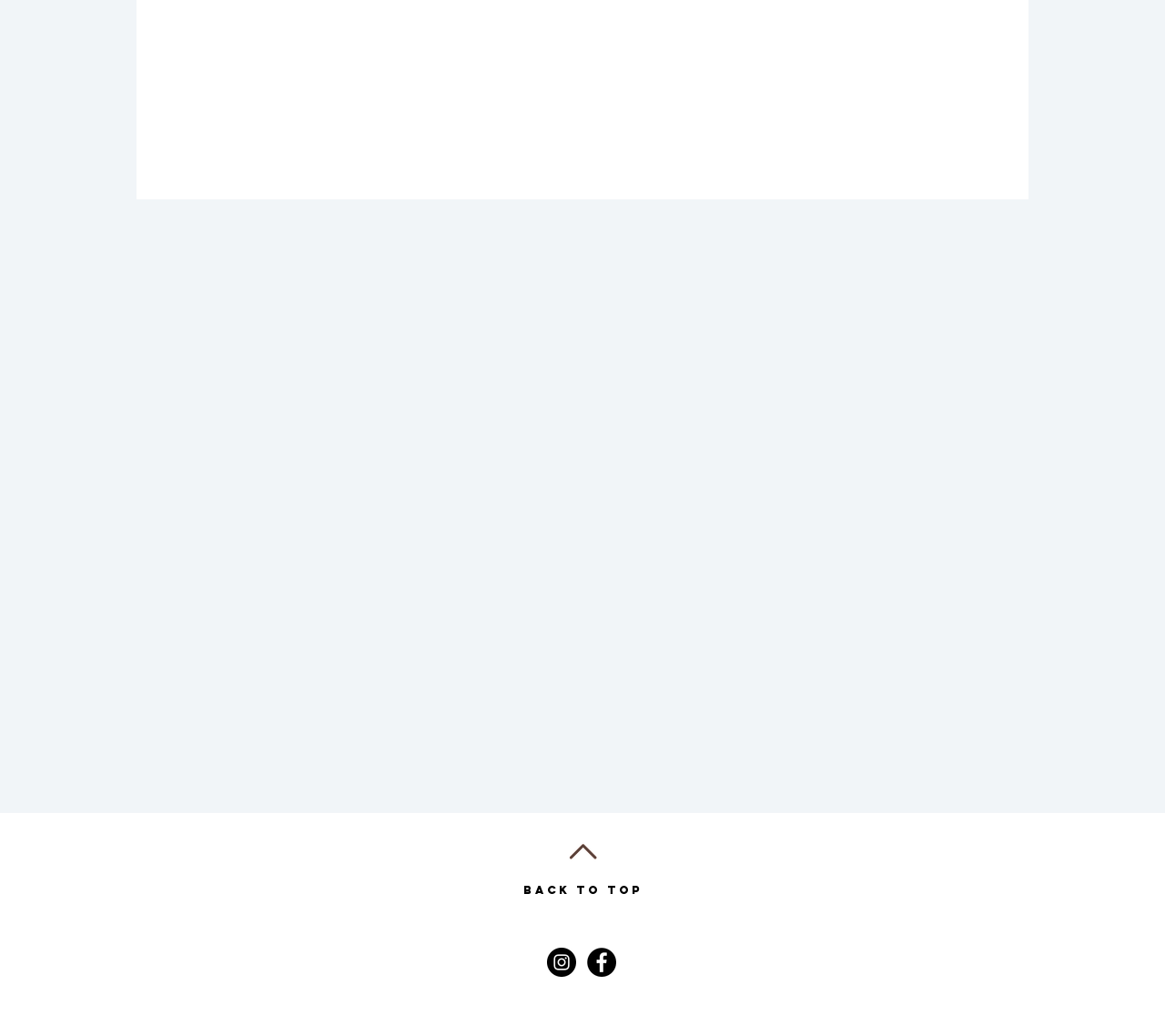Based on the element description: "Back to Top", identify the UI element and provide its bounding box coordinates. Use four float numbers between 0 and 1, [left, top, right, bottom].

[0.45, 0.852, 0.552, 0.866]